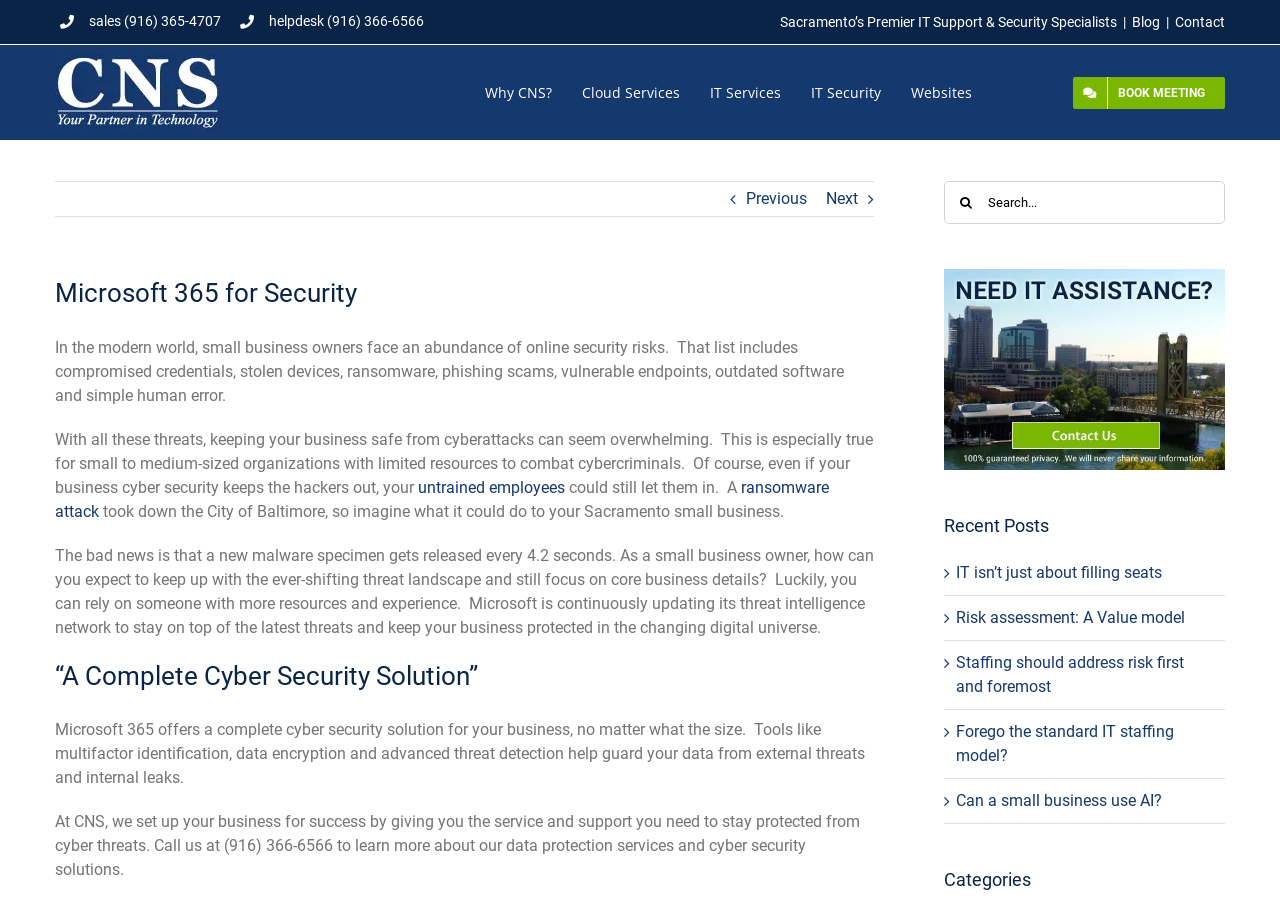How often is a new malware specimen released? Based on the screenshot, please respond with a single word or phrase.

Every 4.2 seconds